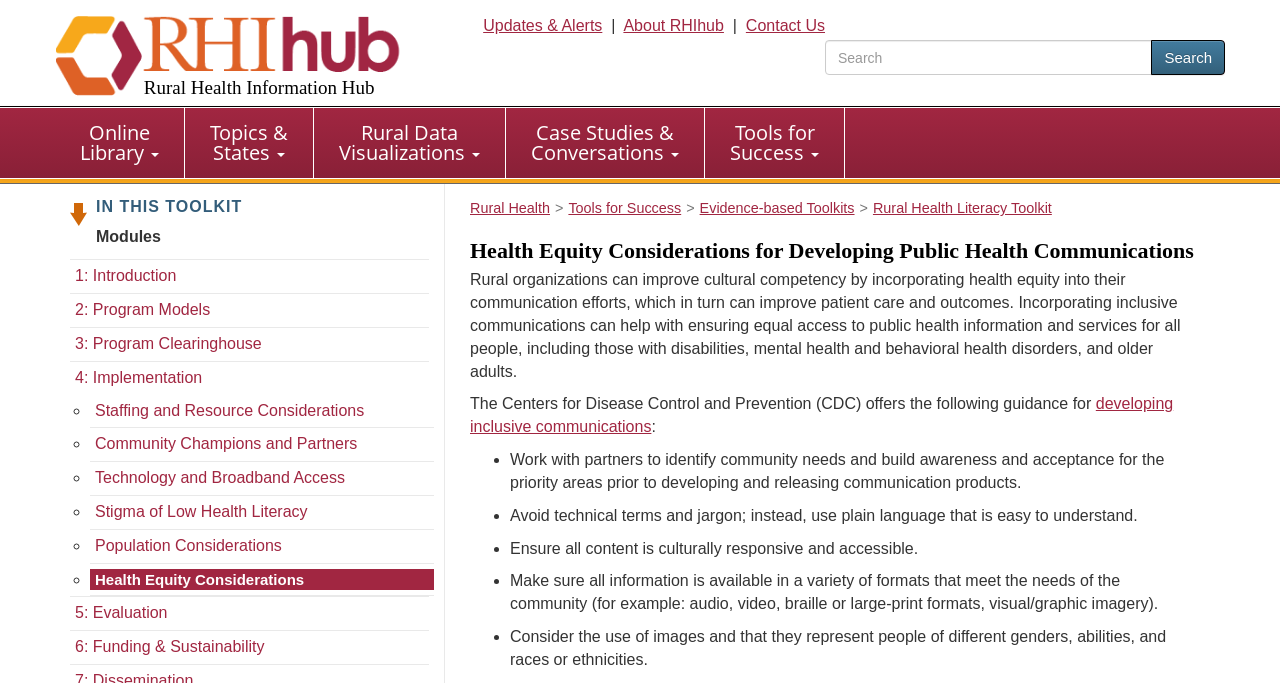Create a detailed description of the webpage's content and layout.

The webpage is about the Health Literacy Toolkit, specifically focusing on health equity considerations for developing public health communications. At the top, there is a navigation bar with links to "Rural Health Information Hub", "Updates & Alerts", "About RHIhub", and "Contact Us". On the right side of the navigation bar, there is a search box with a "Search" button.

Below the navigation bar, there is a primary navigation menu with horizontal orientation, containing links to "Online Library", "Topics & States", "Rural Data Visualizations", "Case Studies & Conversations", and "Tools for Success". 

On the left side of the page, there is a section titled "IN THIS TOOLKIT" with links to different modules, including "Introduction", "Program Models", "Program Clearinghouse", "Implementation", and "Evaluation". Below these links, there are several bullet points with links to subtopics, such as "Staffing and Resource Considerations", "Community Champions and Partners", and "Health Equity Considerations".

On the right side of the page, there is a breadcrumb navigation menu showing the current location within the website, with links to "Rural Health", "Tools for Success", "Evidence-based Toolkits", and "Rural Health Literacy Toolkit".

The main content of the page is divided into sections. The first section has a heading "Health Equity Considerations for Developing Public Health Communications" and a paragraph of text explaining the importance of incorporating health equity into communication efforts. The second section provides guidance from the Centers for Disease Control and Prevention (CDC) on developing inclusive communications, with a link to more information. The third section is a list of bullet points with recommendations for developing inclusive communications, including working with partners to identify community needs, using plain language, ensuring cultural responsiveness and accessibility, and considering the use of images that represent diverse groups of people.